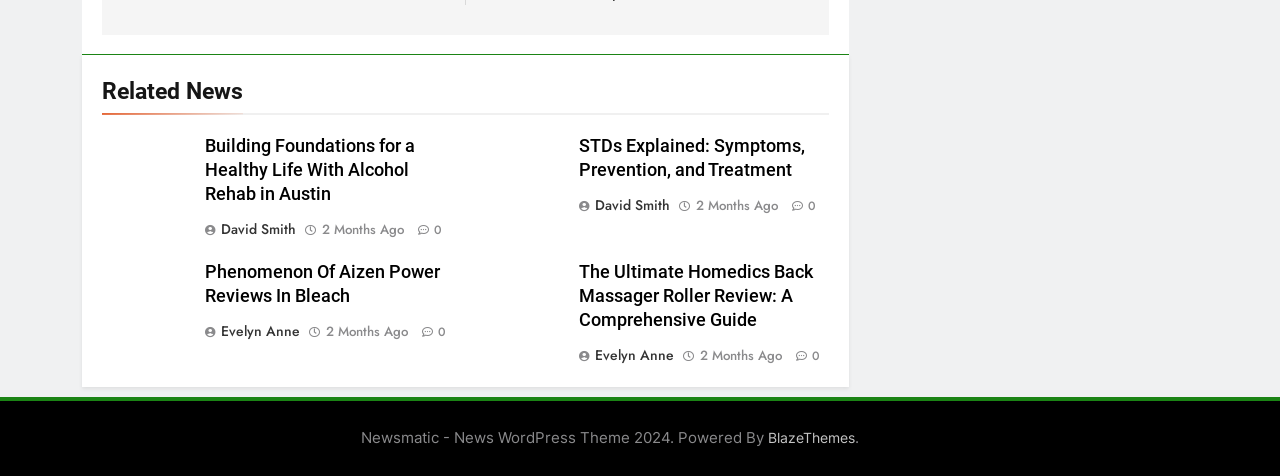What is the theme of this WordPress website?
Provide a short answer using one word or a brief phrase based on the image.

News WordPress Theme 2024